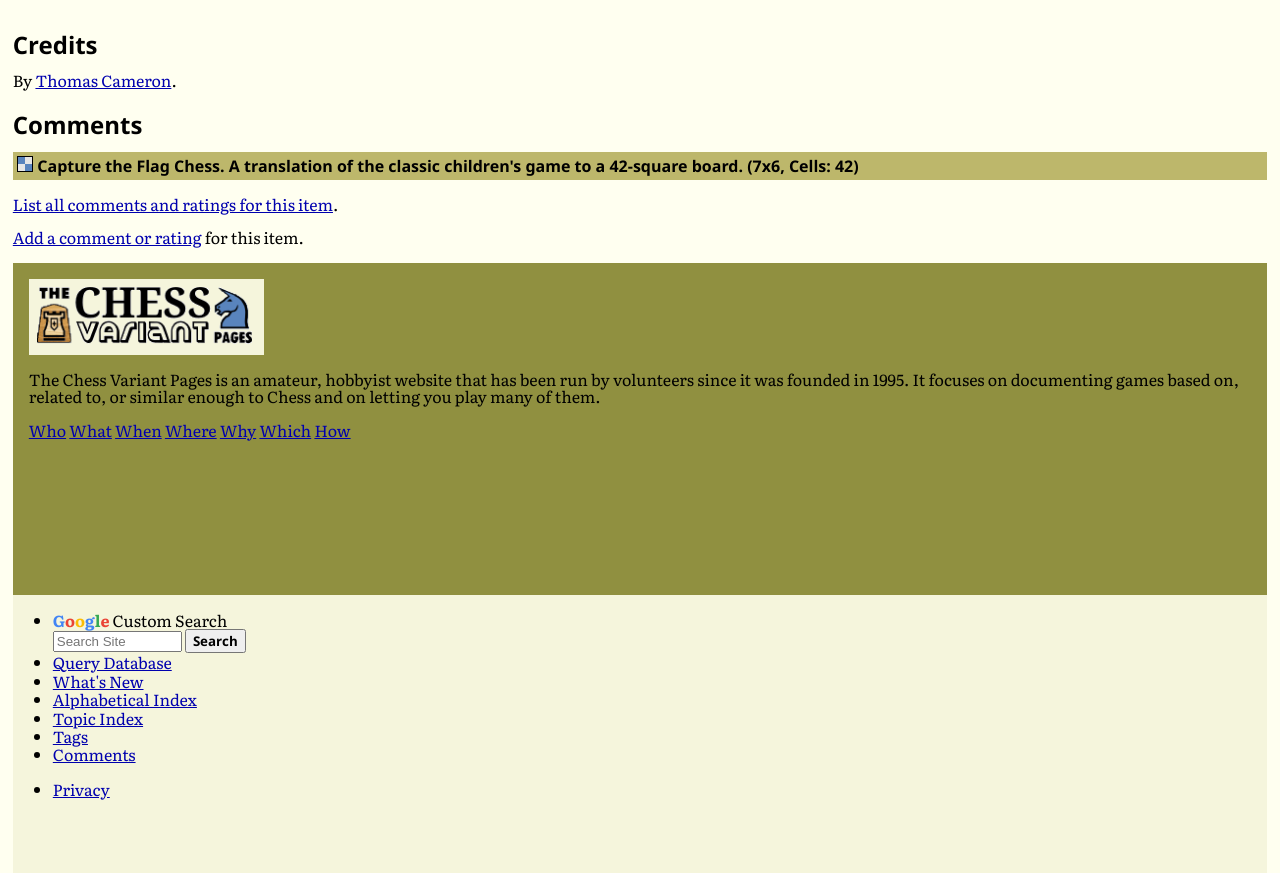Respond to the question below with a single word or phrase:
What type of information can you query from the database?

Unknown